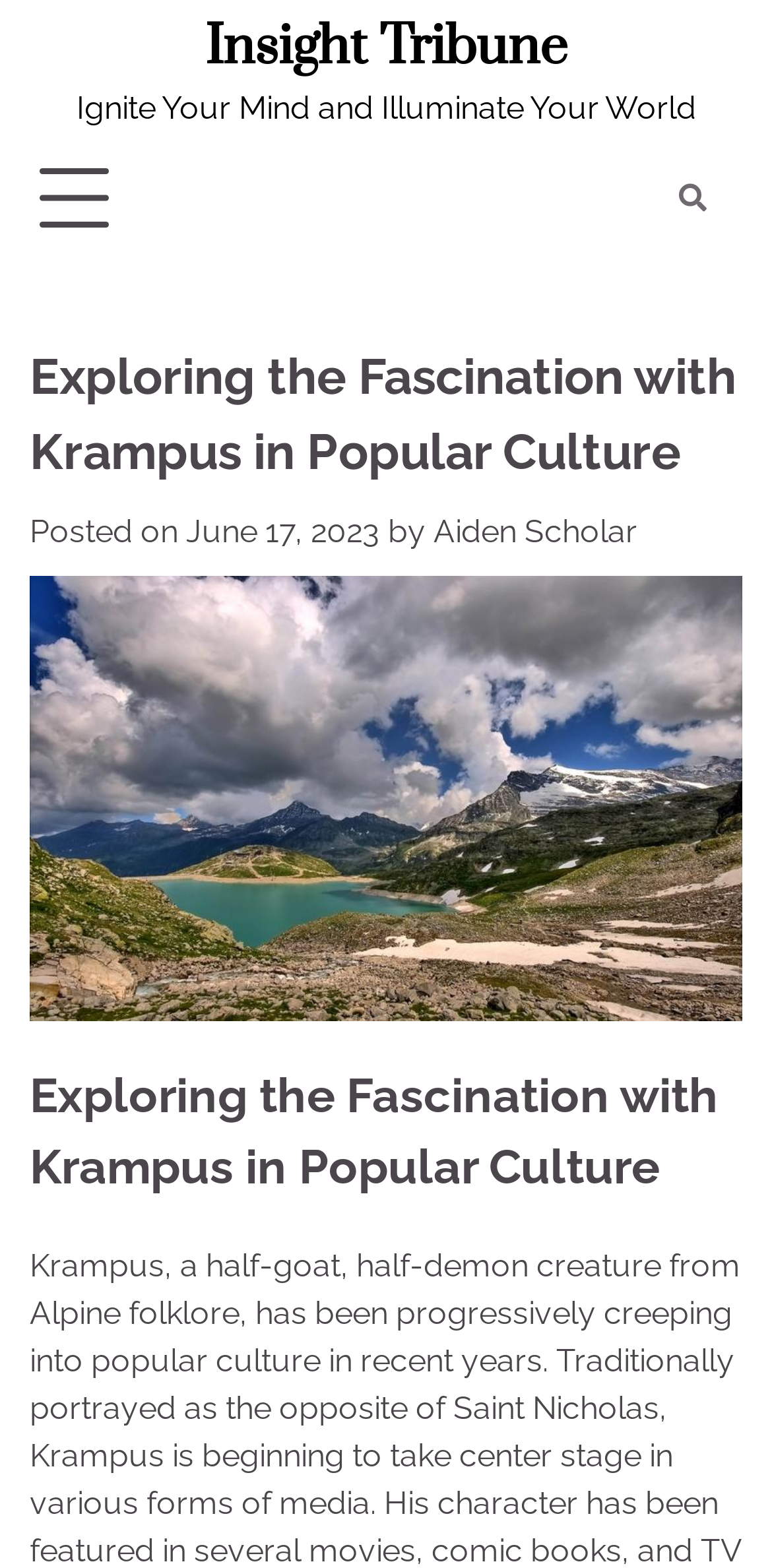Identify the bounding box coordinates of the HTML element based on this description: "title="Search"".

[0.859, 0.107, 0.936, 0.145]